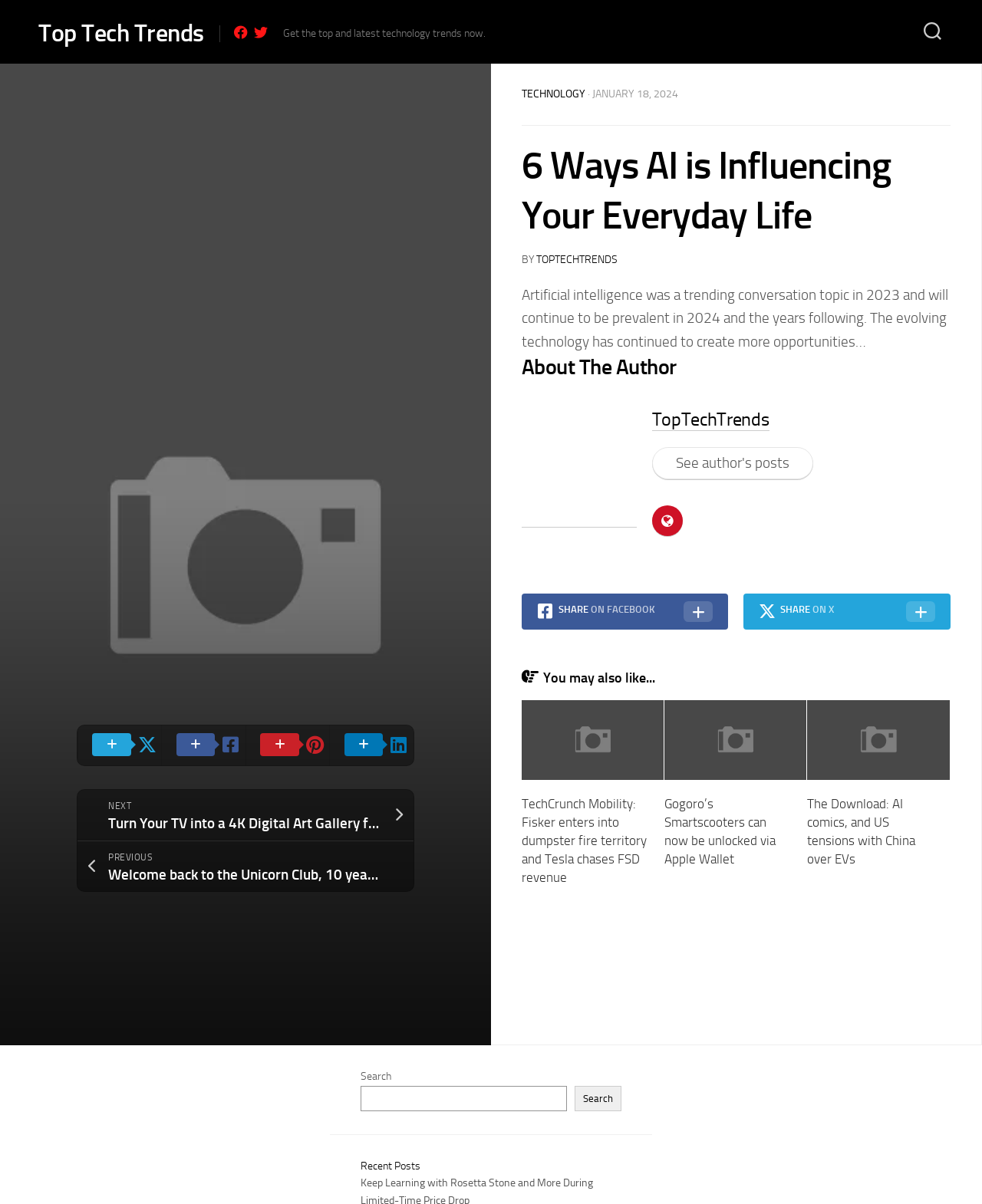Please find the bounding box coordinates of the element's region to be clicked to carry out this instruction: "Listen to Nineteen Steps audiobook for free".

None